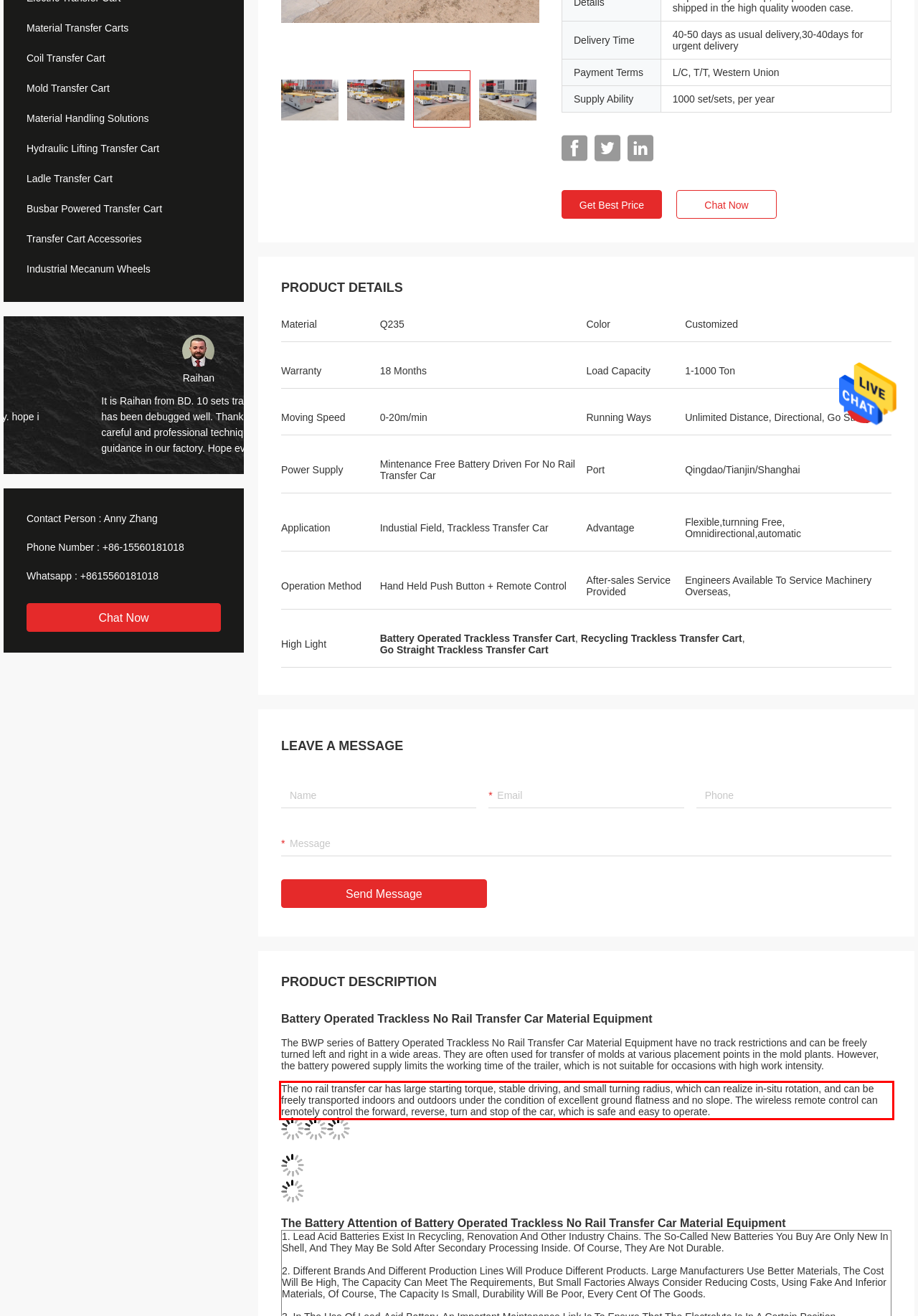Identify the text inside the red bounding box in the provided webpage screenshot and transcribe it.

The no rail transfer car has large starting torque, stable driving, and small turning radius, which can realize in-situ rotation, and can be freely transported indoors and outdoors under the condition of excellent ground flatness and no slope. The wireless remote control can remotely control the forward, reverse, turn and stop of the car, which is safe and easy to operate.